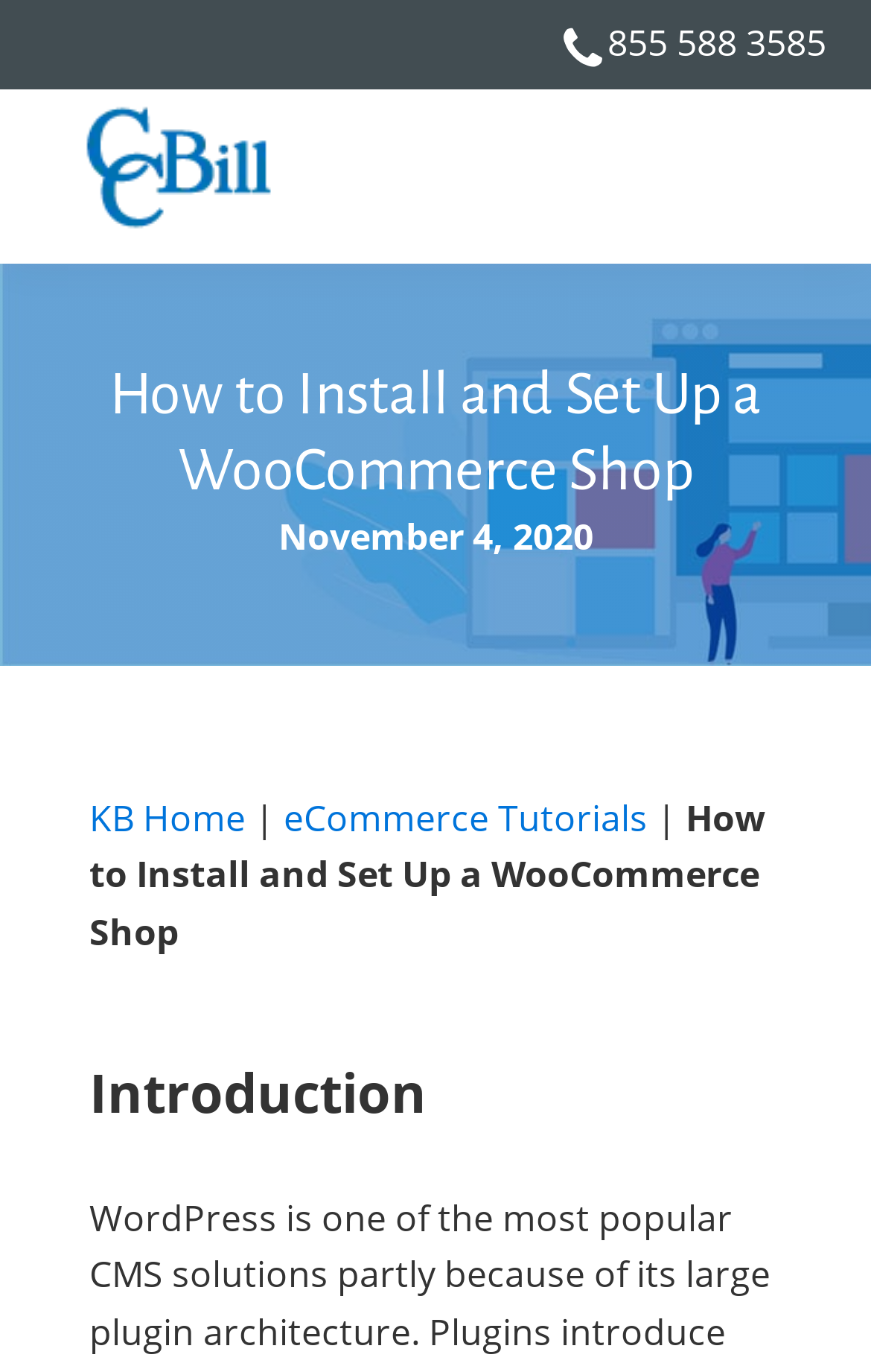What is the date of the WooCommerce tutorial?
Your answer should be a single word or phrase derived from the screenshot.

November 4, 2020